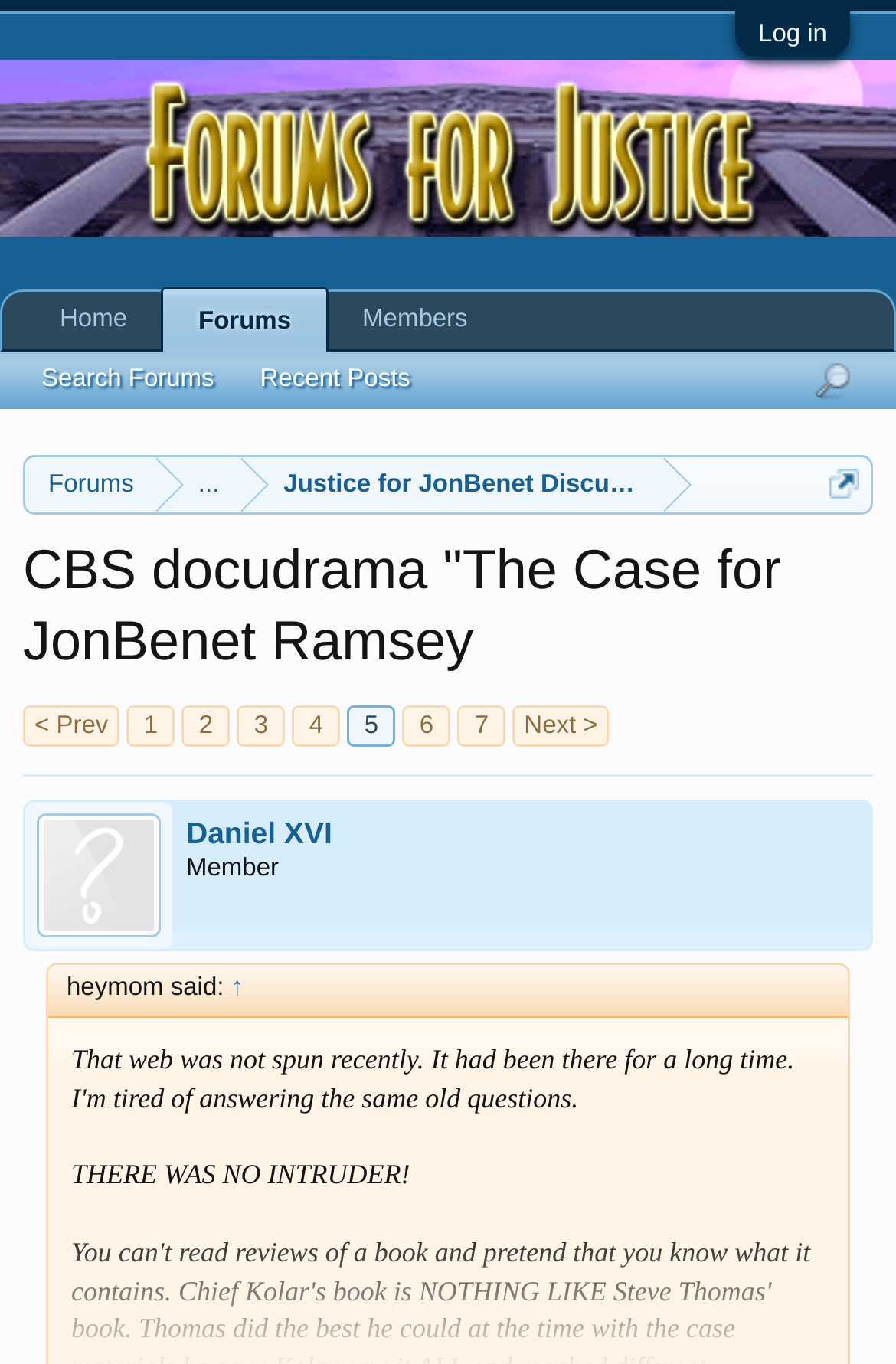Please give a succinct answer using a single word or phrase:
How many members are online now?

0